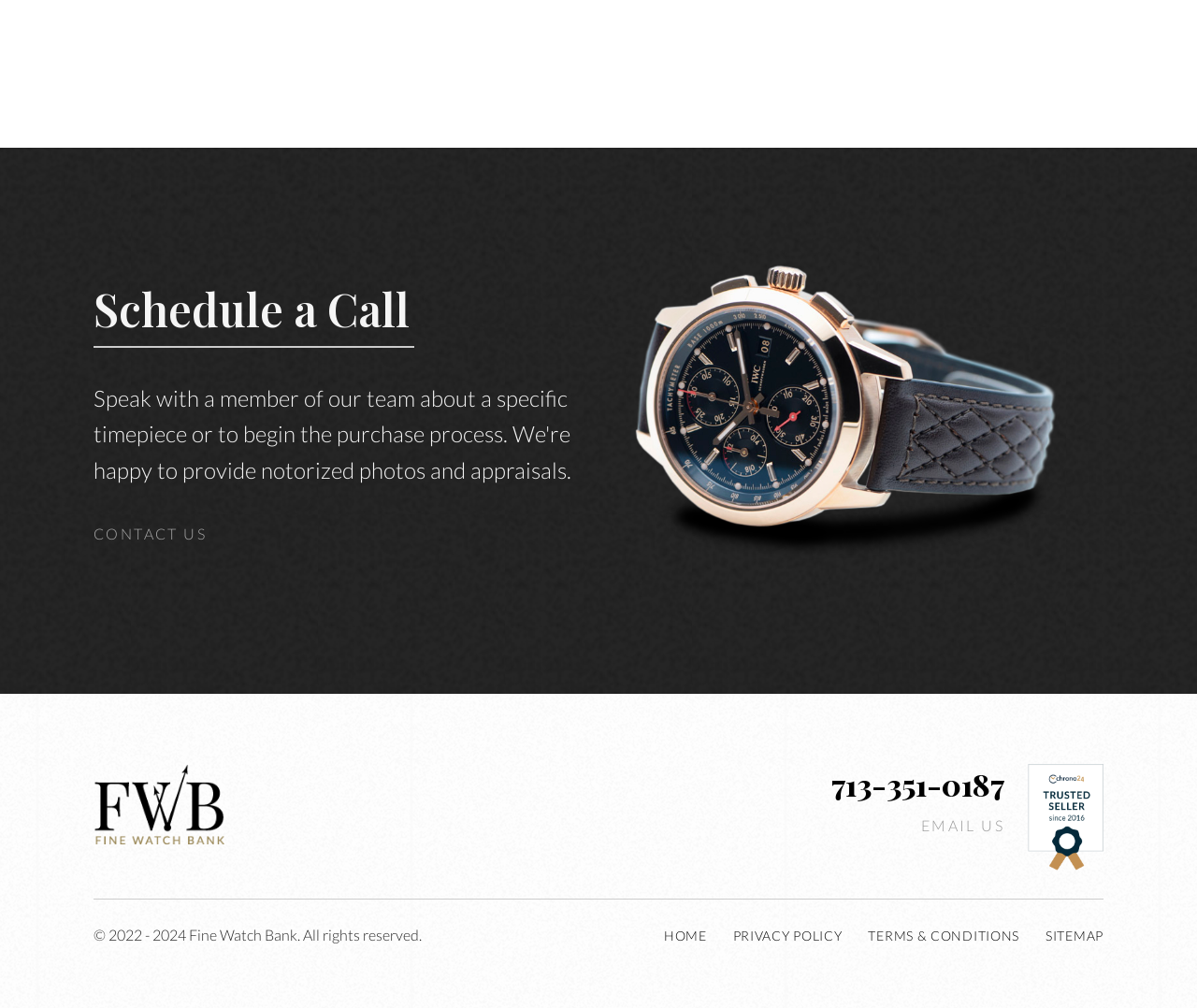What are the other sections of the website?
Based on the image, answer the question with as much detail as possible.

The webpage has a footer section that contains links to other sections of the website, including 'HOME', 'PRIVACY POLICY', 'TERMS & CONDITIONS', and 'SITEMAP'. These links are located at the bottom of the webpage, making it easy for users to navigate to other parts of the website.